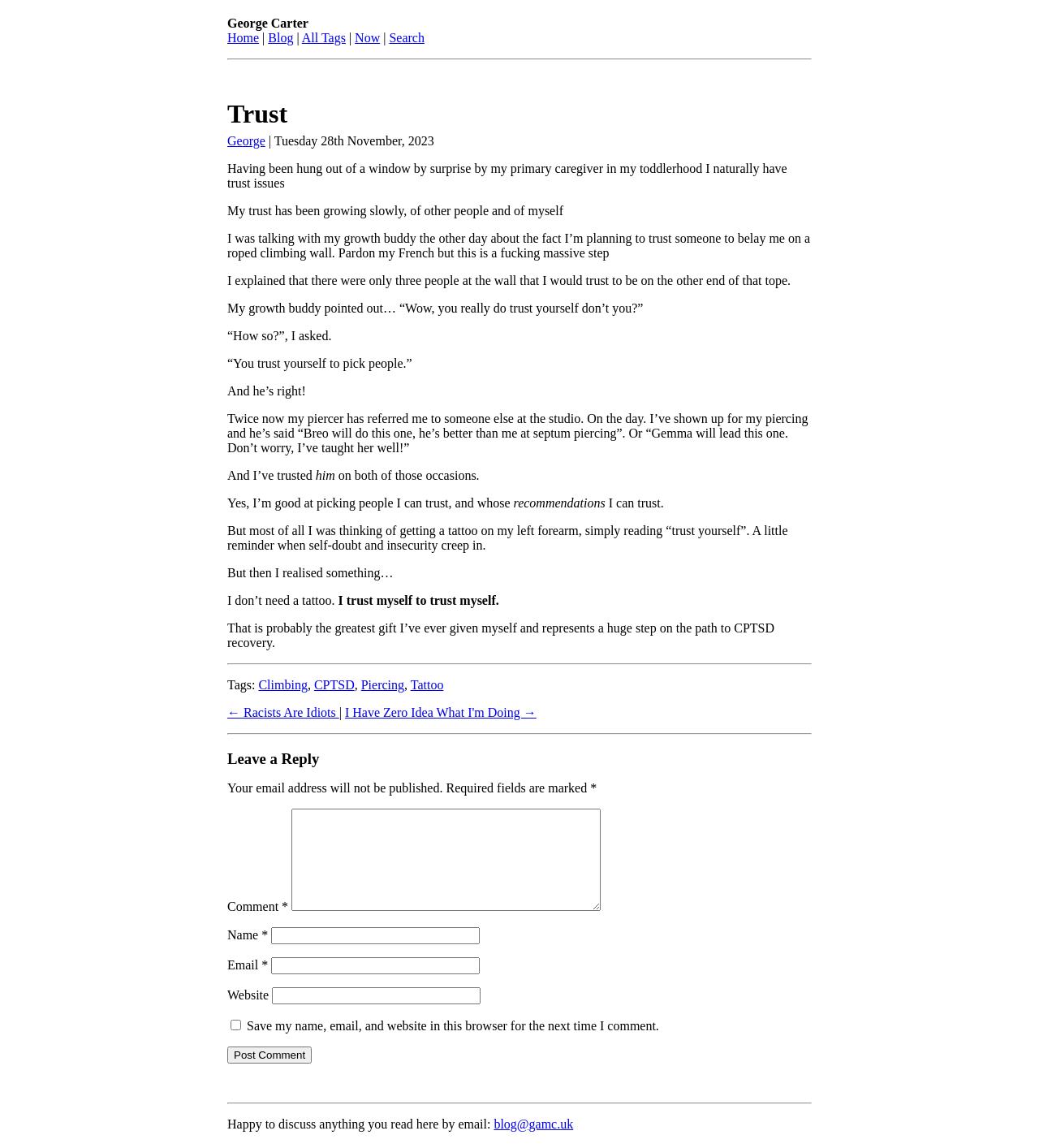Predict the bounding box coordinates for the UI element described as: "blog@gamc.uk". The coordinates should be four float numbers between 0 and 1, presented as [left, top, right, bottom].

[0.475, 0.973, 0.552, 0.985]